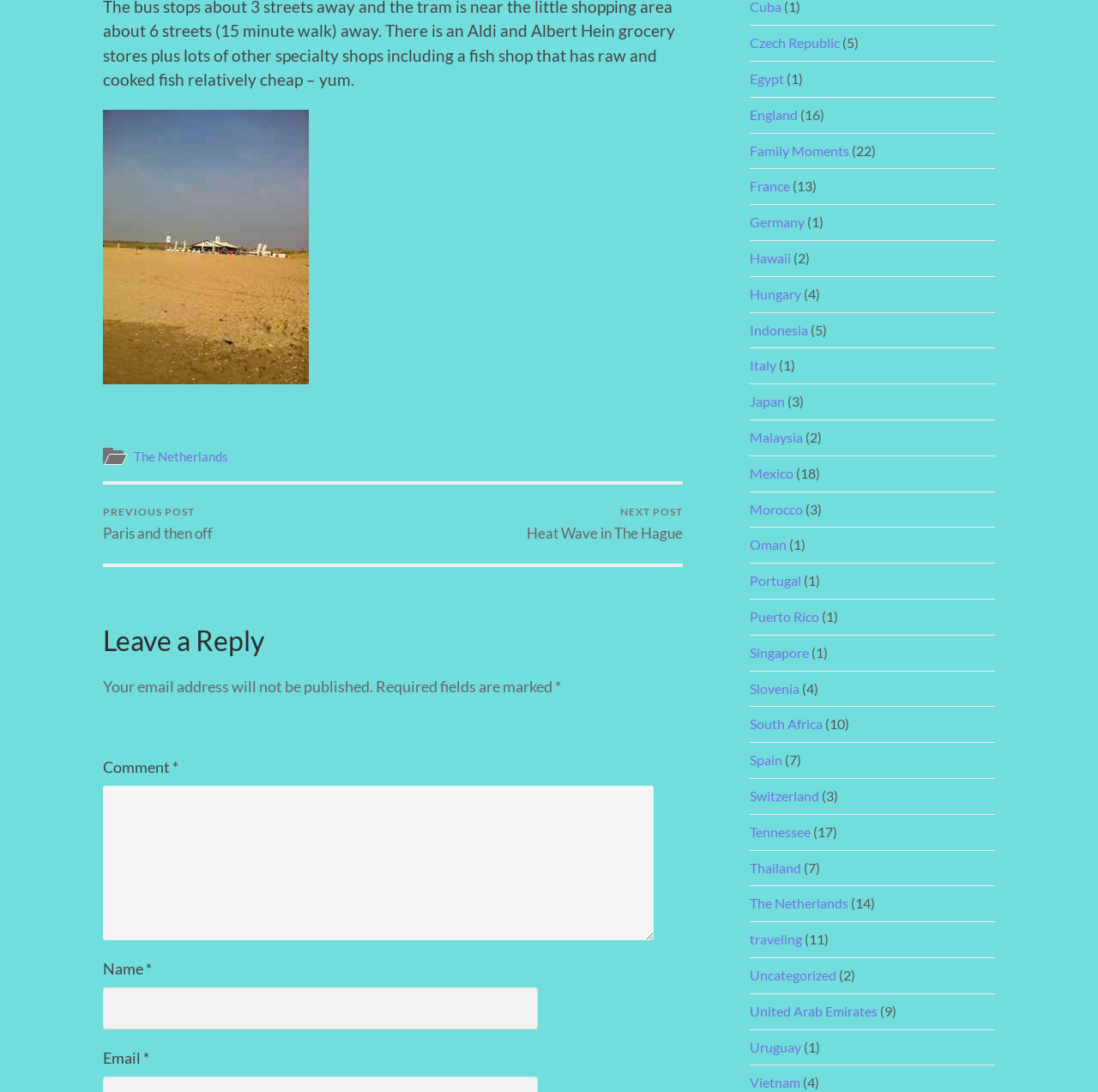How many posts are there for the category 'Mexico'?
Using the image, elaborate on the answer with as much detail as possible.

I found the number of posts by looking at the link element with the text 'Mexico' and its adjacent static text element with the text '(18)'. The number in parentheses represents the number of posts.